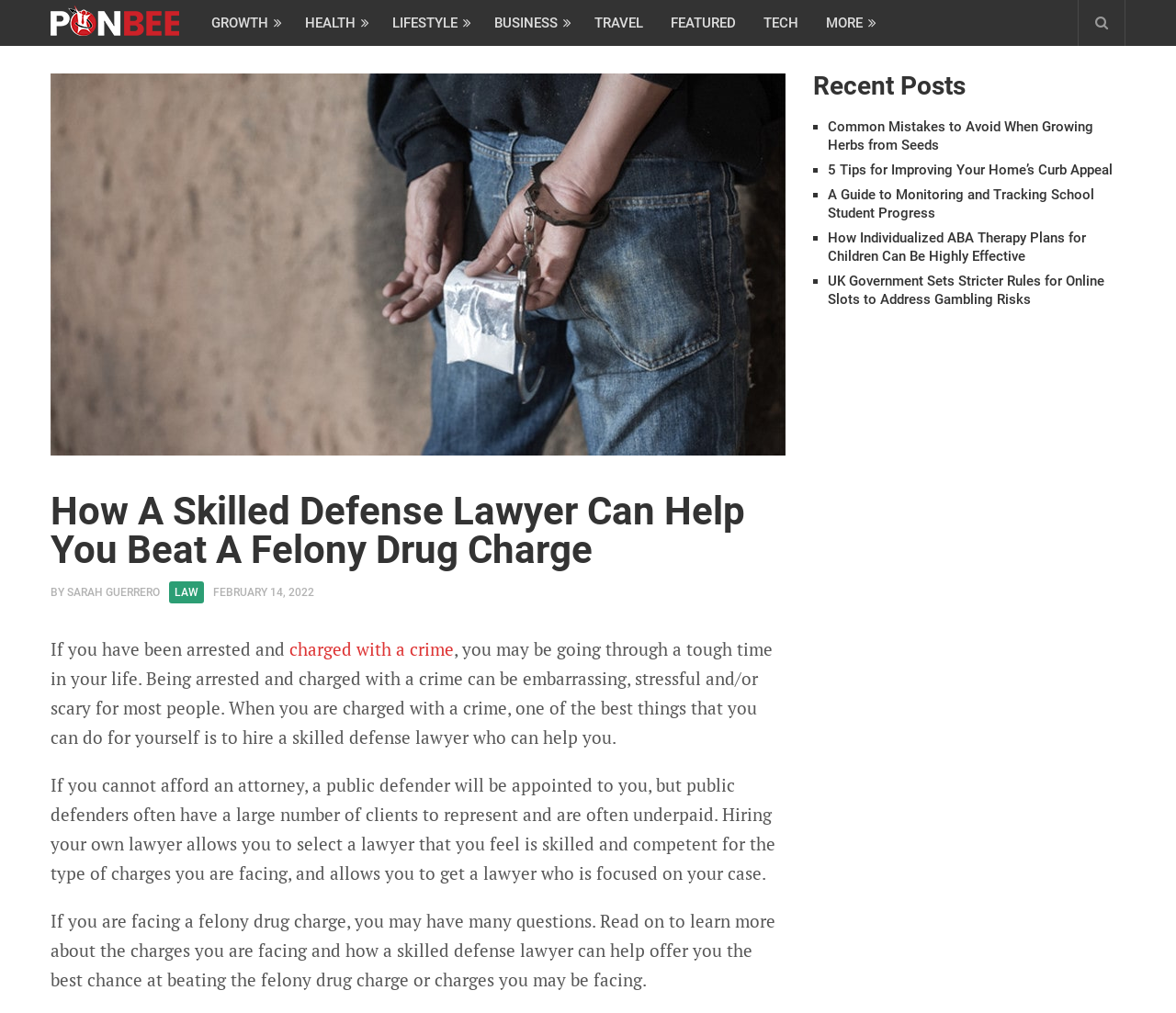What is the topic of the article?
Please provide a single word or phrase as your answer based on the image.

Felony drug charge